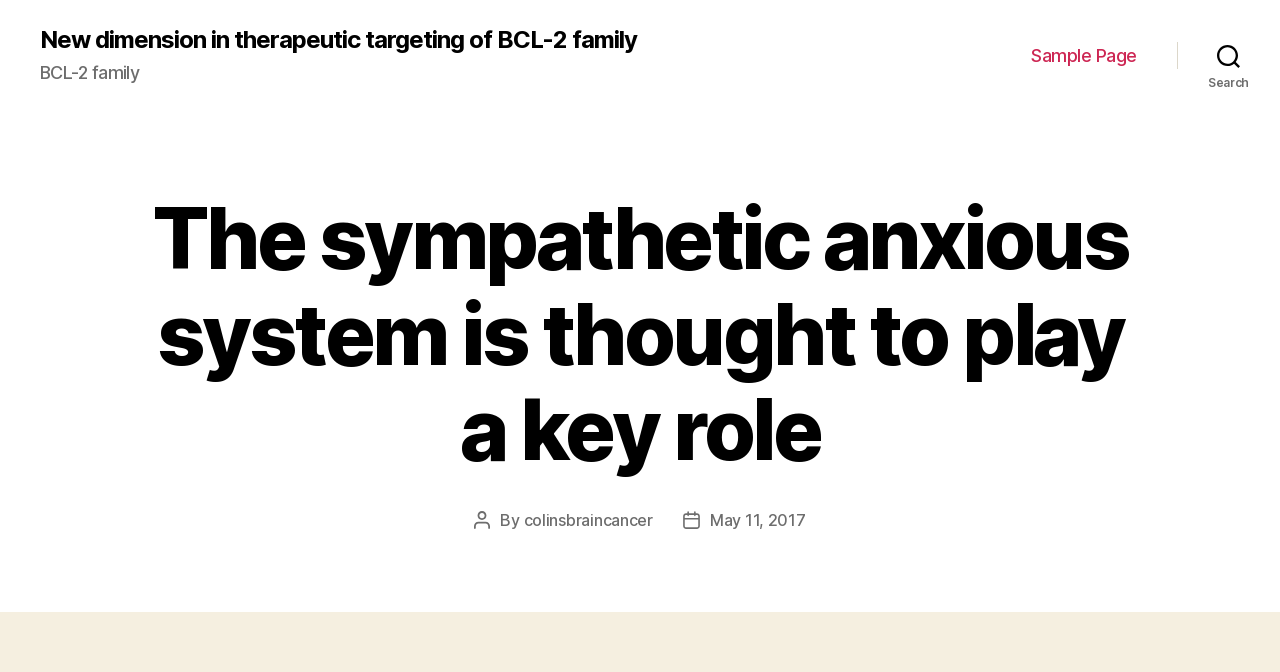Reply to the question with a brief word or phrase: How many links are present in the webpage?

3